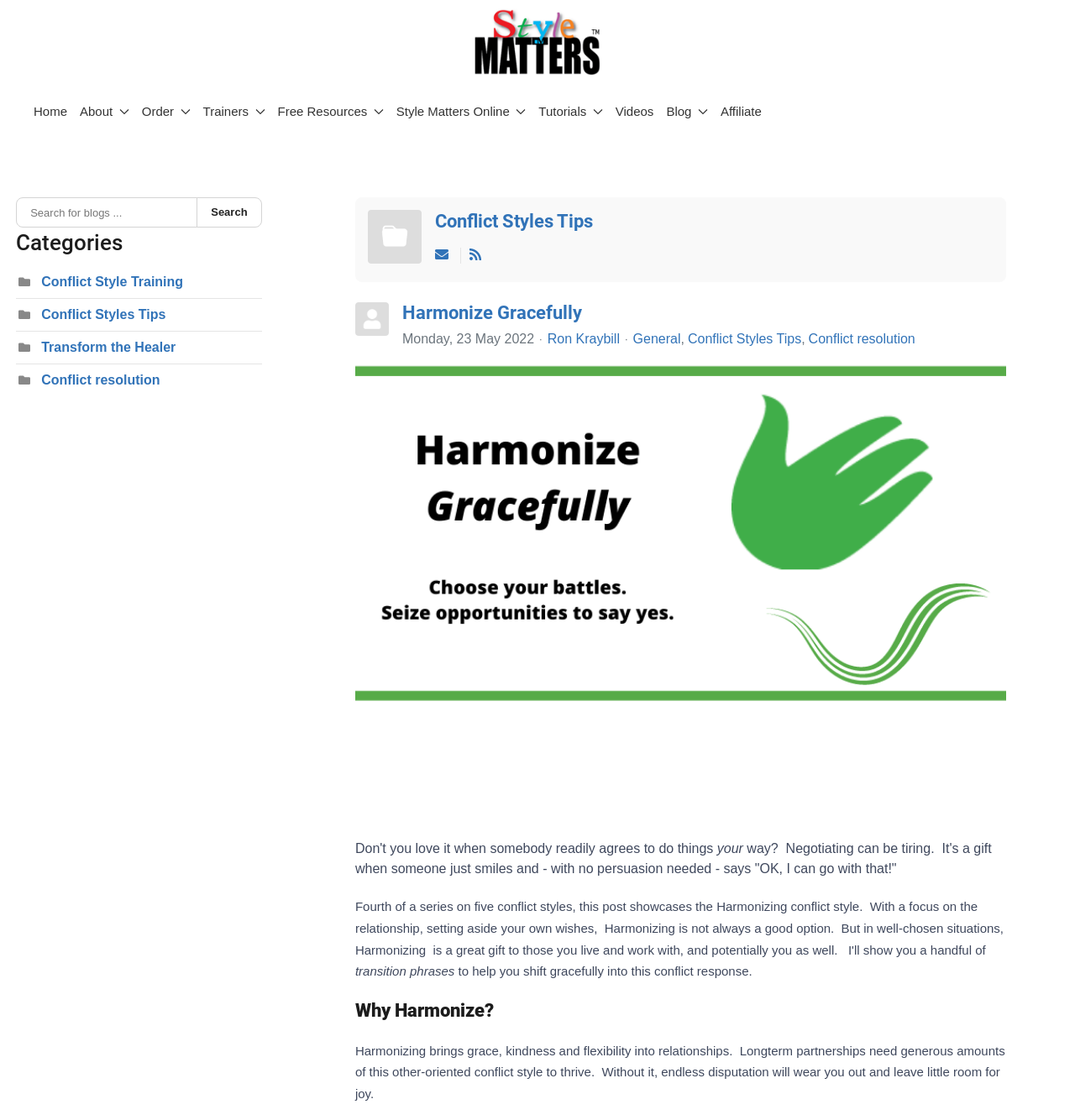Please specify the bounding box coordinates of the clickable section necessary to execute the following command: "Go to 'Home' page".

[0.031, 0.075, 0.063, 0.124]